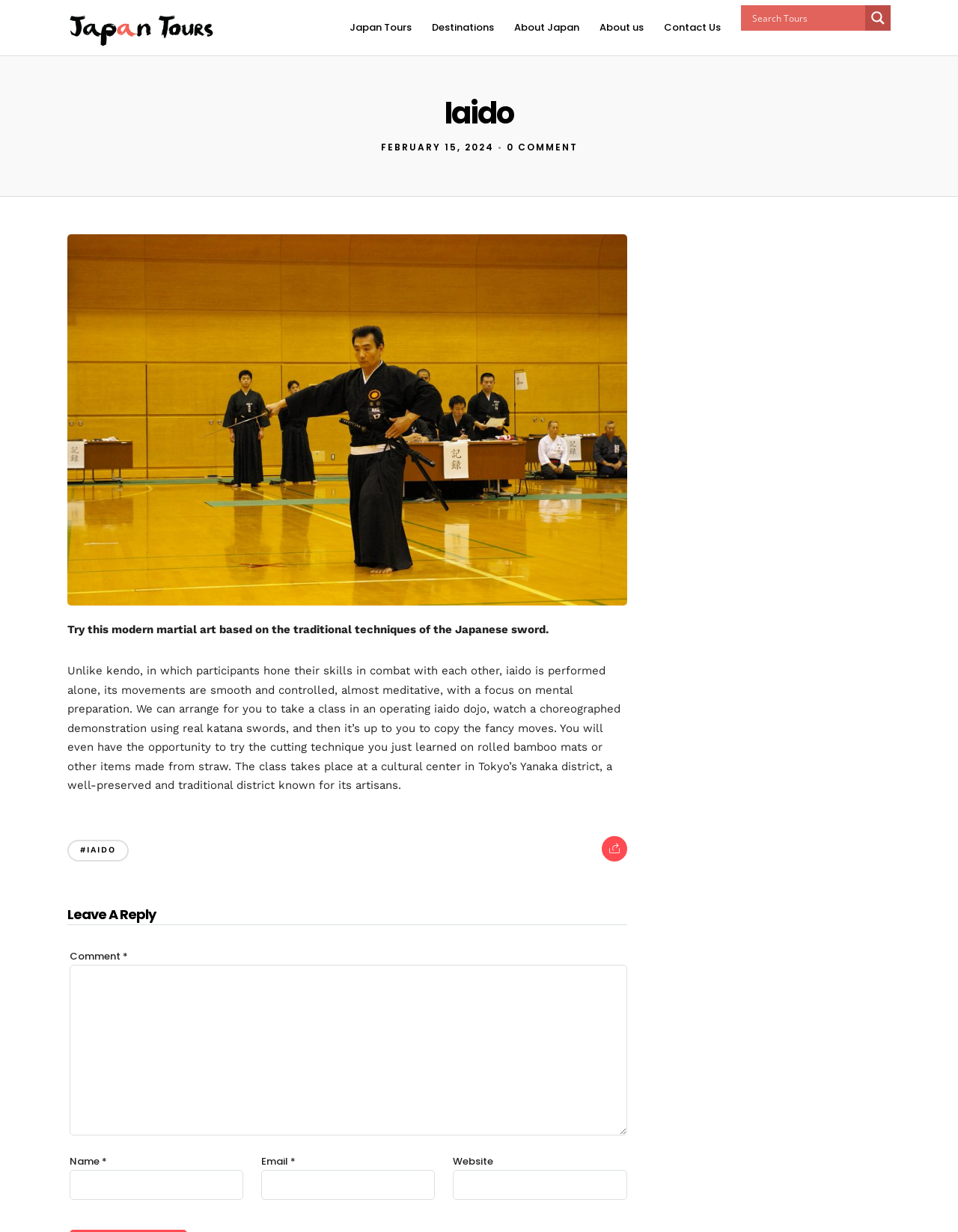What is the name of the martial art?
Answer the question with a detailed explanation, including all necessary information.

The name of the martial art is mentioned in the heading 'Iaido' and also in the description of the martial art, which states 'Try this modern martial art based on the traditional techniques of the Japanese sword.'